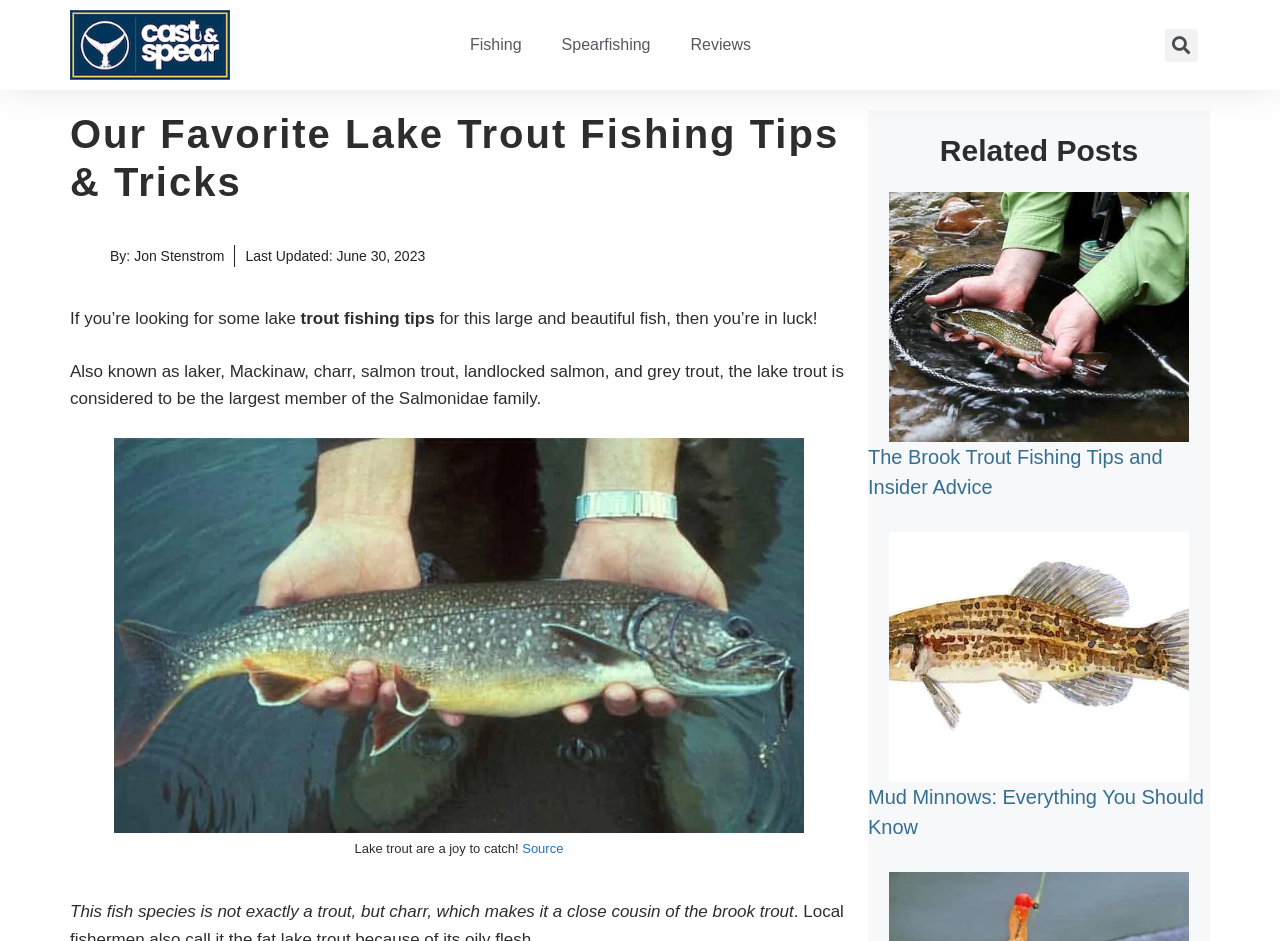Please find the bounding box coordinates of the clickable region needed to complete the following instruction: "View the lake trout fishing tips image". The bounding box coordinates must consist of four float numbers between 0 and 1, i.e., [left, top, right, bottom].

[0.089, 0.465, 0.628, 0.885]